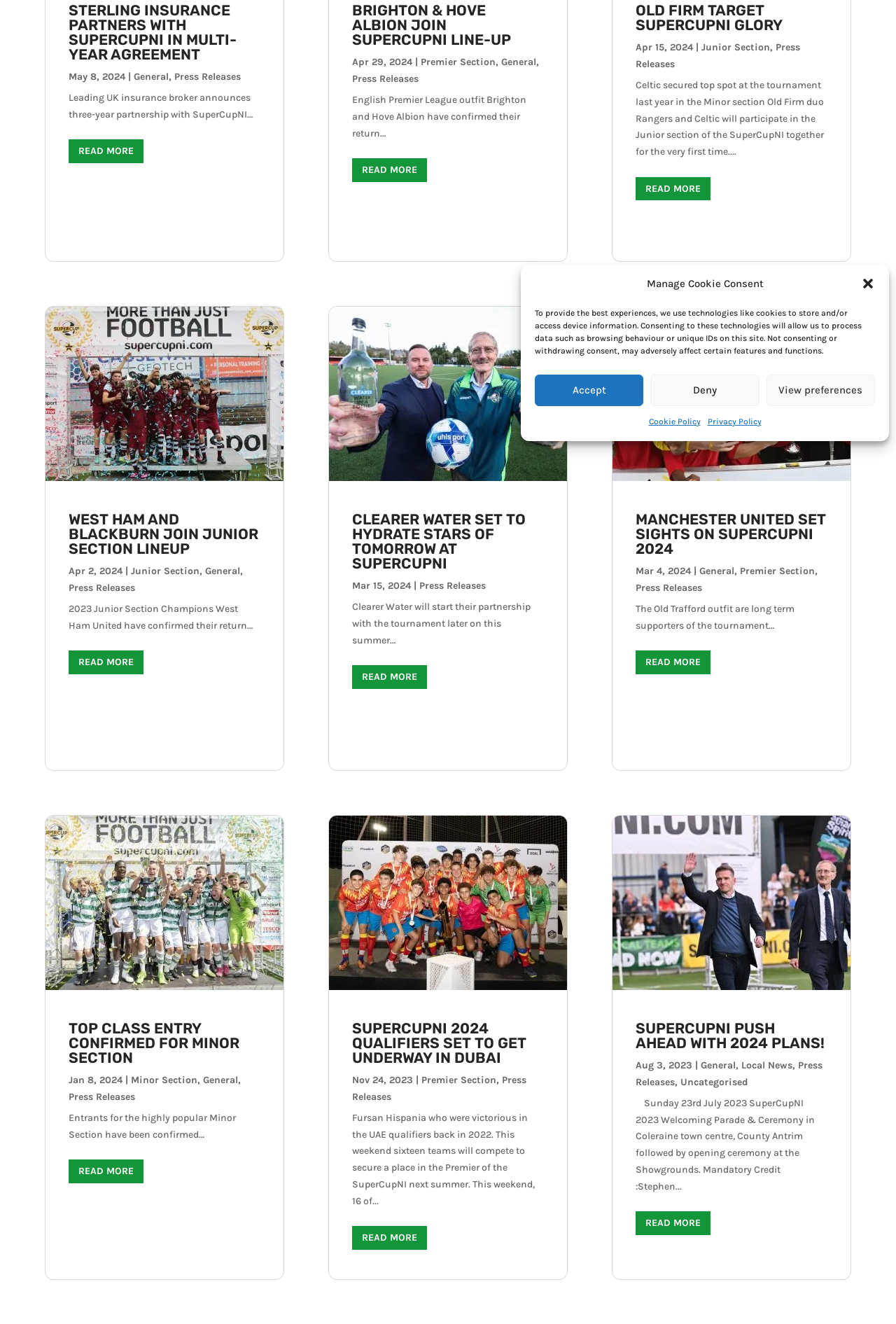Provide the bounding box coordinates of the HTML element described as: "Uncategorised". The bounding box coordinates should be four float numbers between 0 and 1, i.e., [left, top, right, bottom].

[0.76, 0.813, 0.835, 0.822]